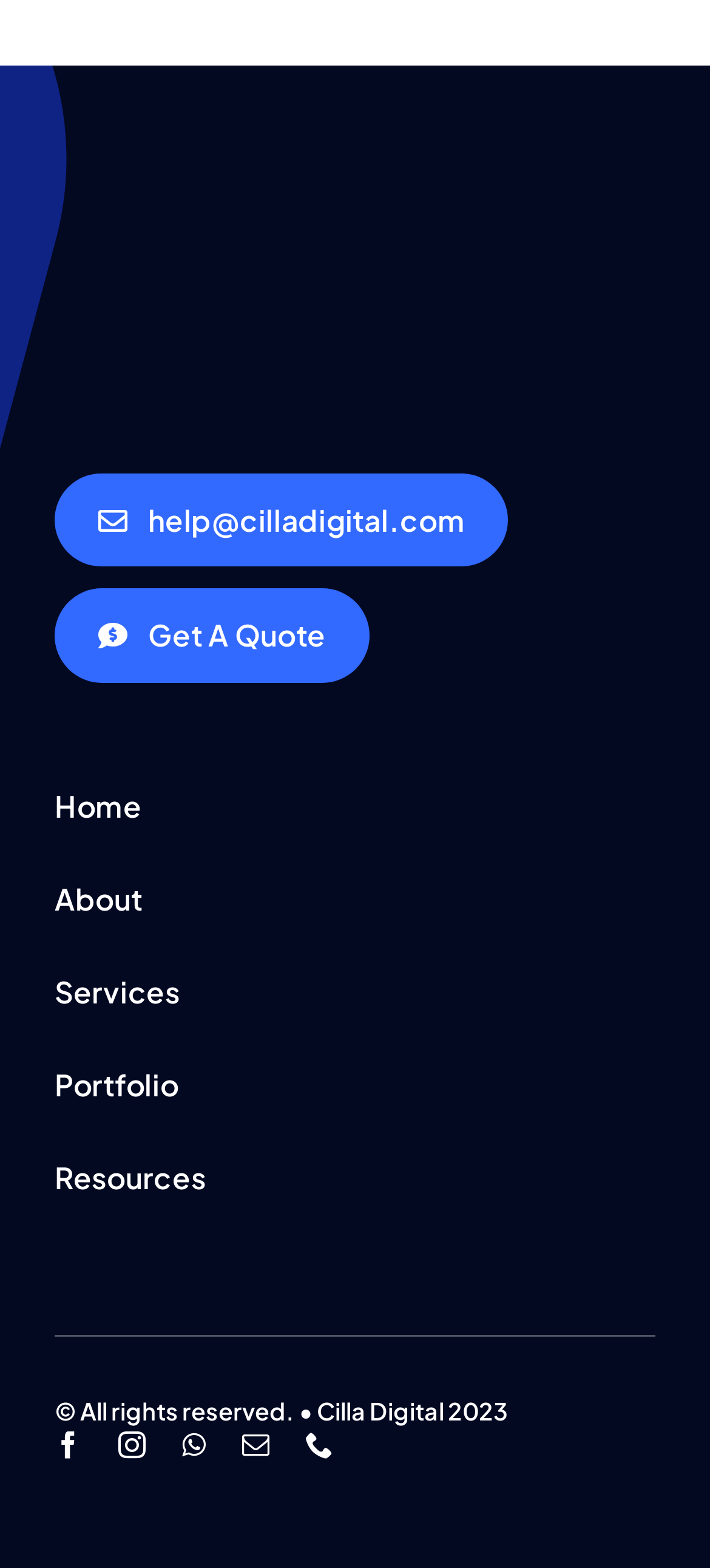Determine the bounding box coordinates for the area you should click to complete the following instruction: "Go to the home page".

[0.077, 0.491, 0.483, 0.539]